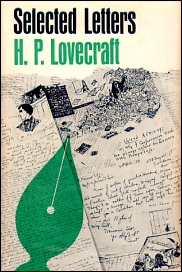Please look at the image and answer the question with a detailed explanation: Who edited this volume?

According to the caption, the editors of this volume are August Derleth and Donald Wandrei, who compiled the collection of correspondence by H. P. Lovecraft.